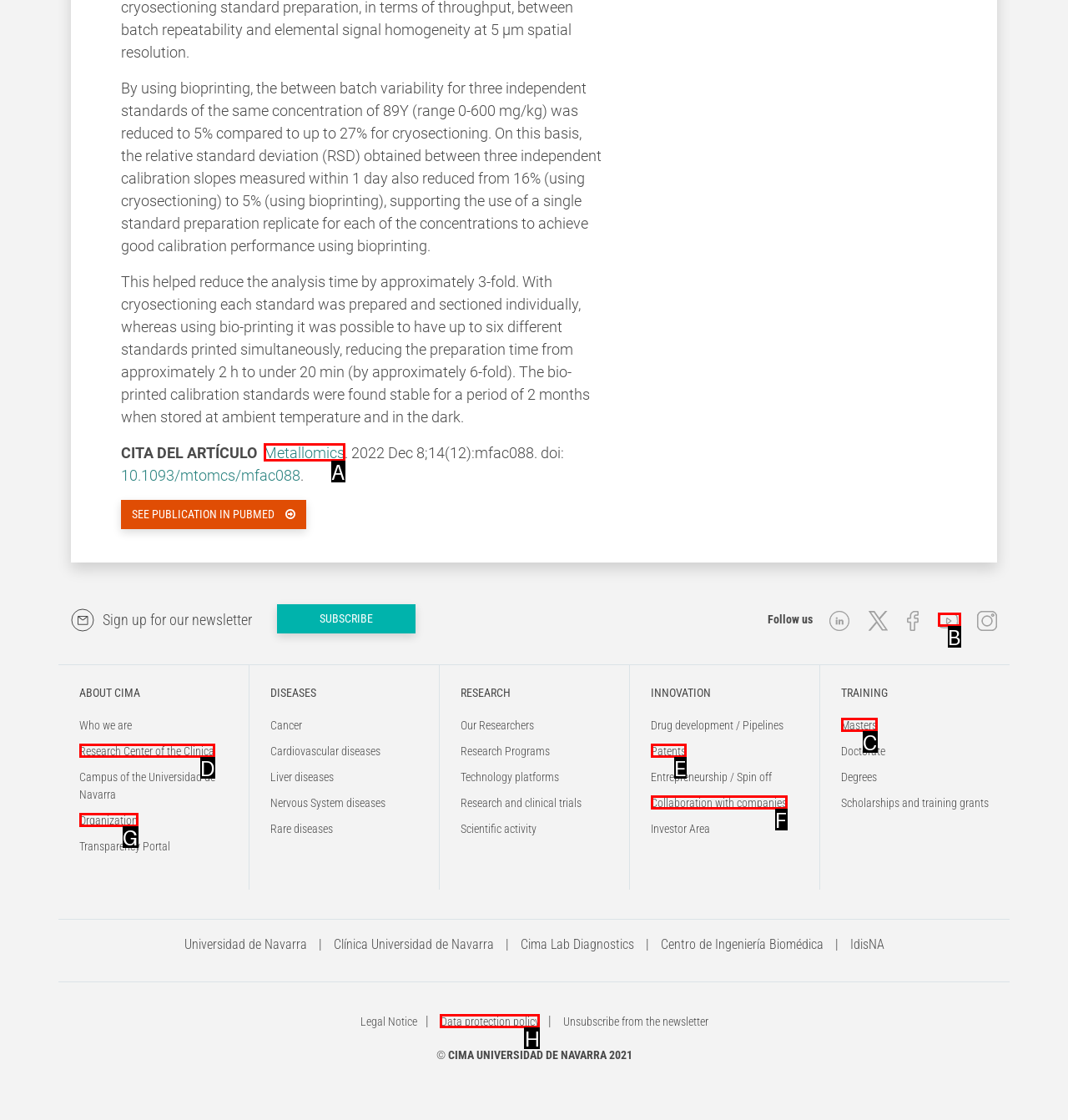Assess the description: Collaboration with companies and select the option that matches. Provide the letter of the chosen option directly from the given choices.

F